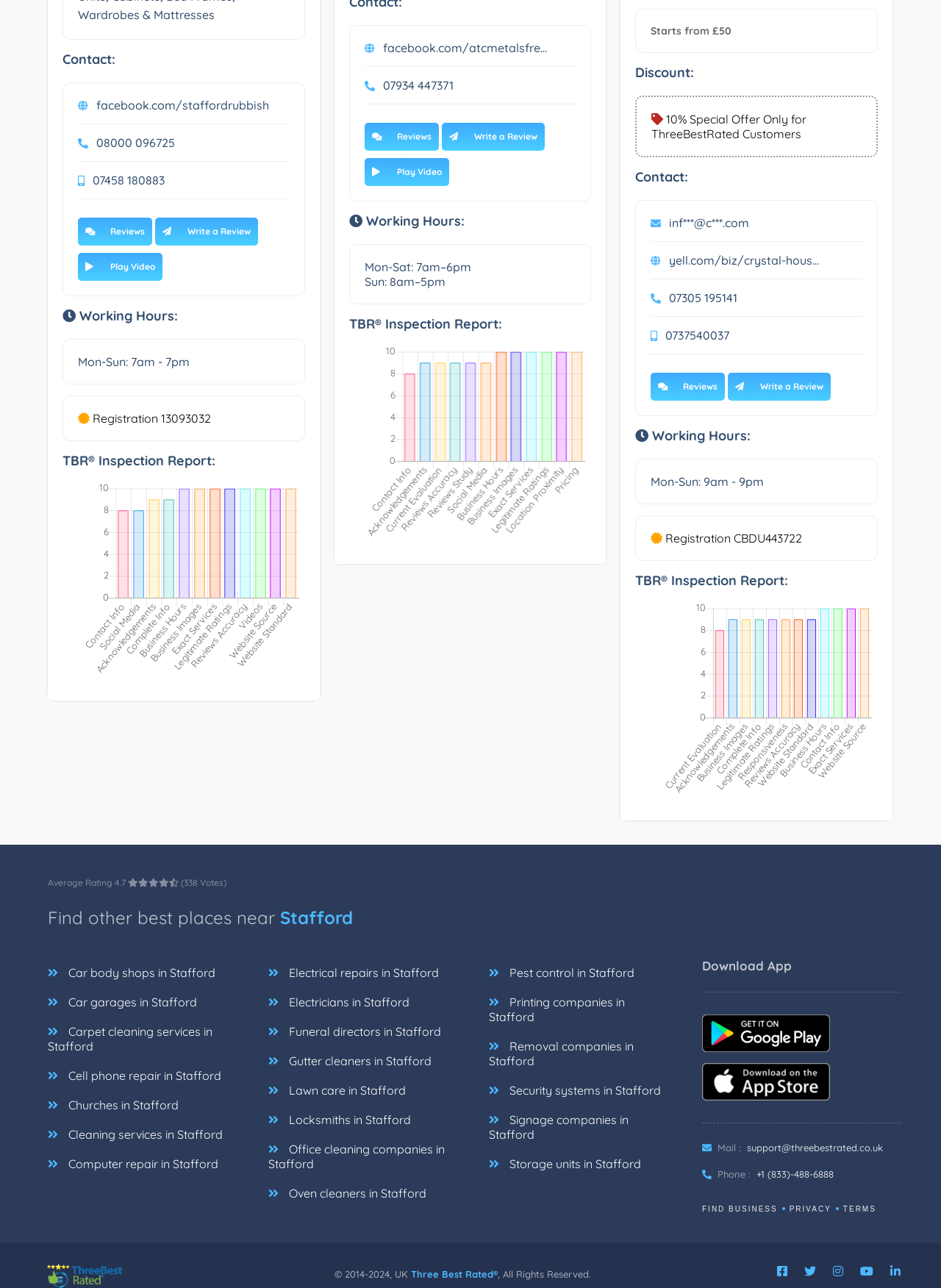Determine the bounding box coordinates for the clickable element required to fulfill the instruction: "Play the Video". Provide the coordinates as four float numbers between 0 and 1, i.e., [left, top, right, bottom].

[0.083, 0.196, 0.173, 0.218]